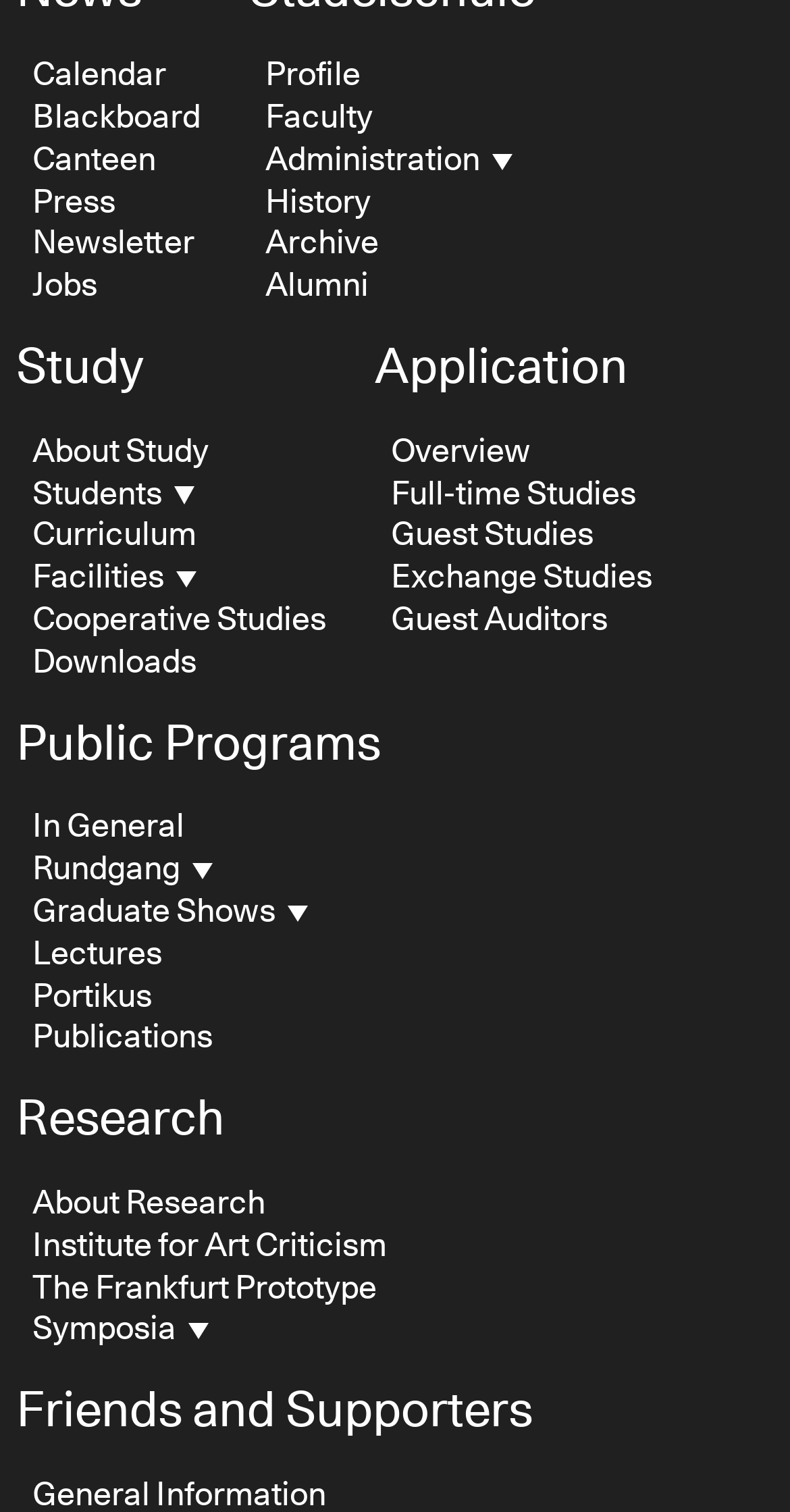Use a single word or phrase to answer the question: 
How many icons are on the webpage?

7